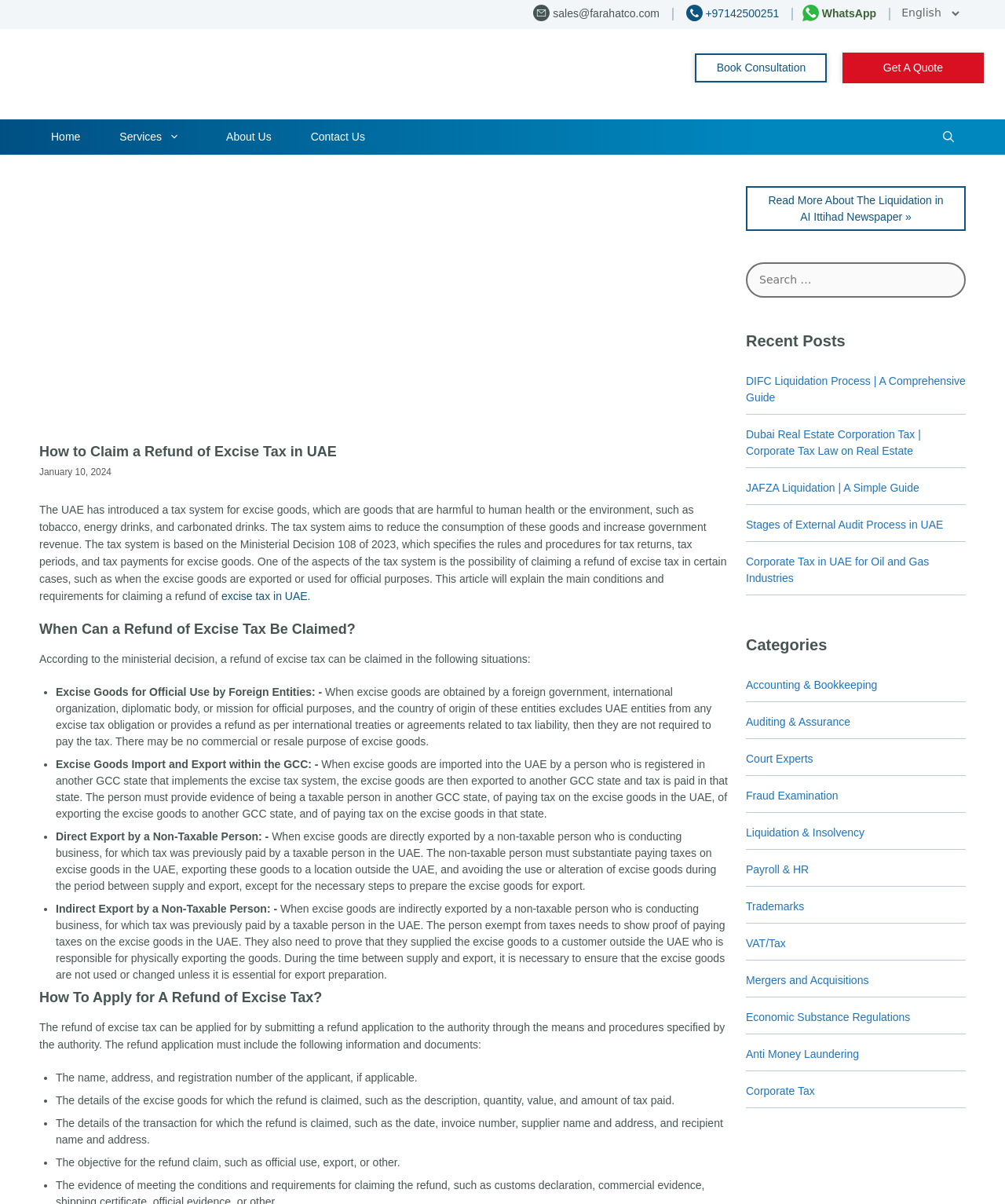What is the company name on the banner?
Using the image, respond with a single word or phrase.

Farahat Offices & Co